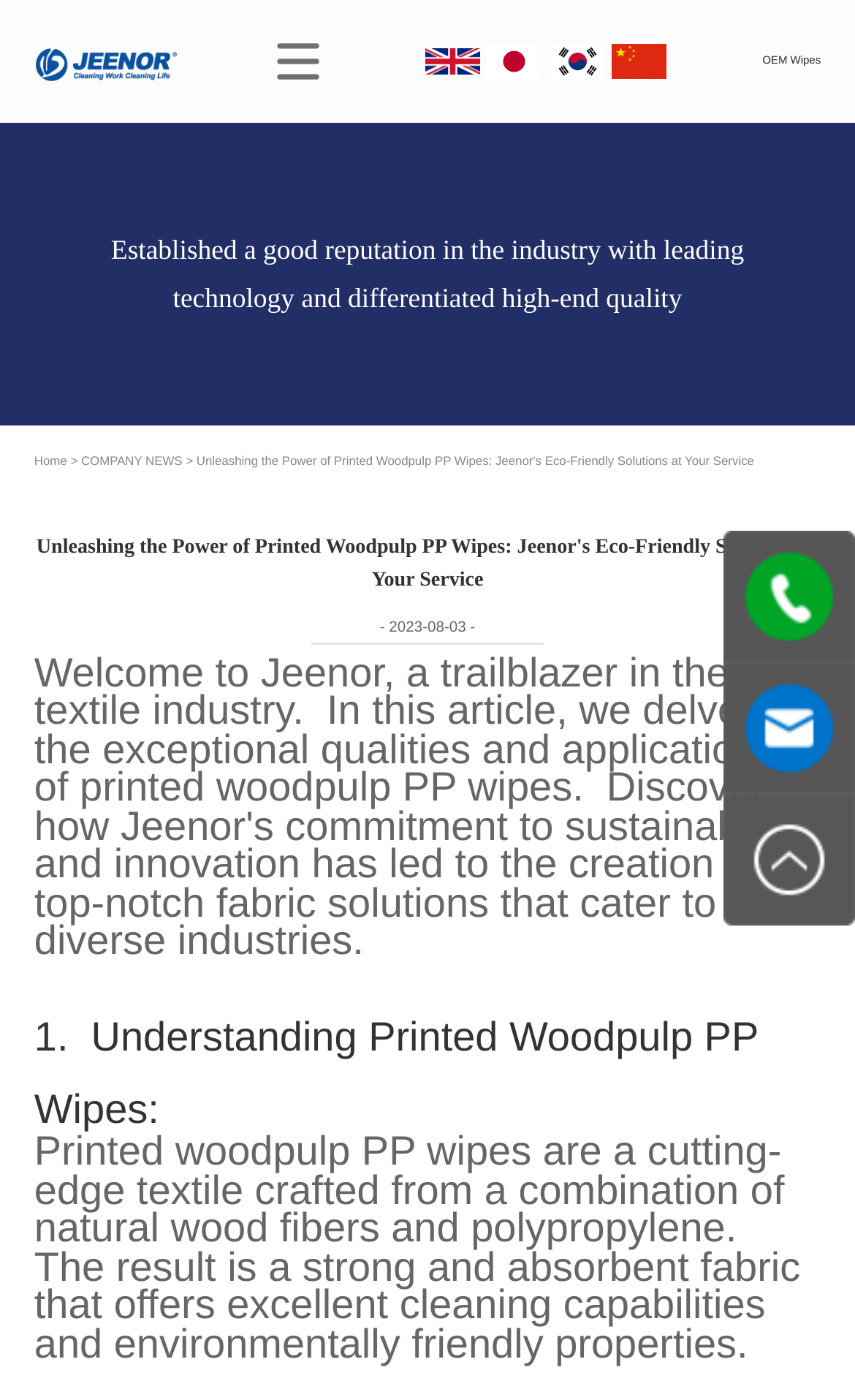Please answer the following question using a single word or phrase: 
How many language options are available?

4